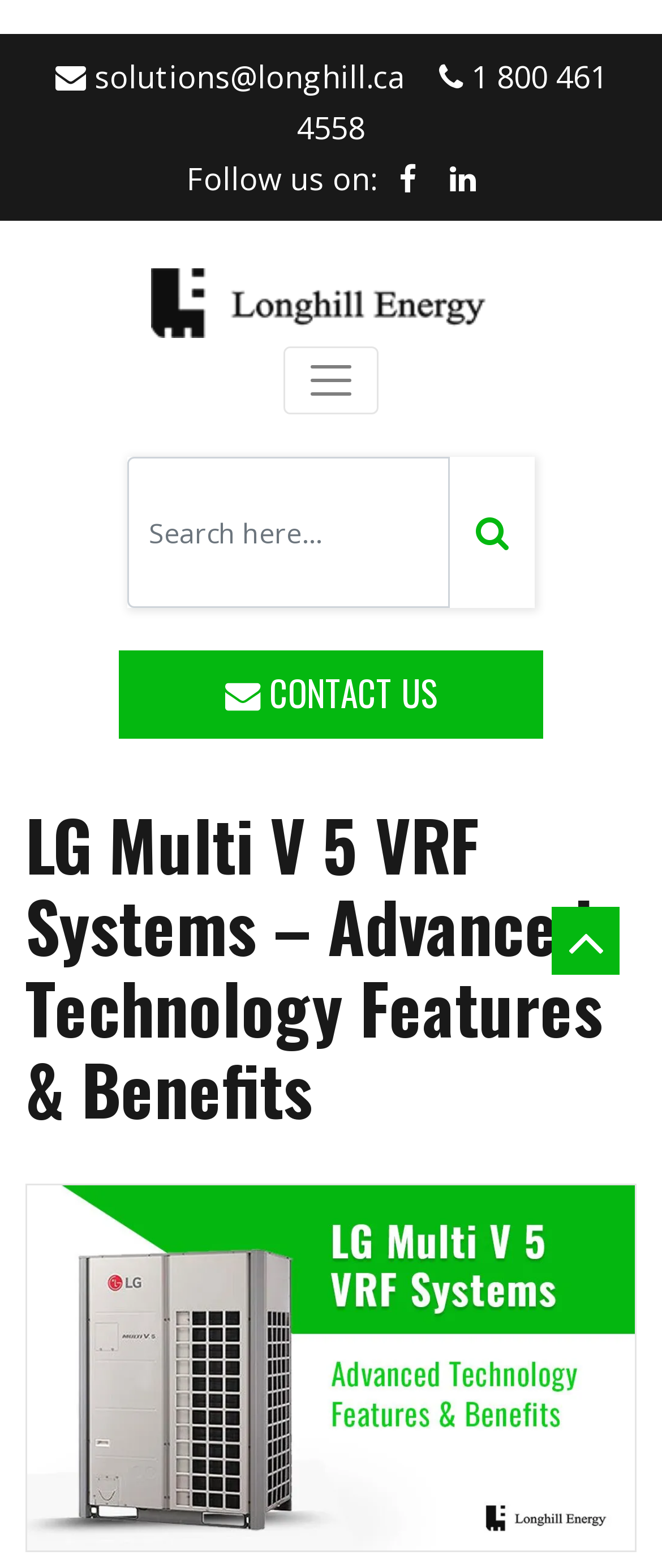Specify the bounding box coordinates of the element's area that should be clicked to execute the given instruction: "Call the company". The coordinates should be four float numbers between 0 and 1, i.e., [left, top, right, bottom].

[0.449, 0.036, 0.917, 0.094]